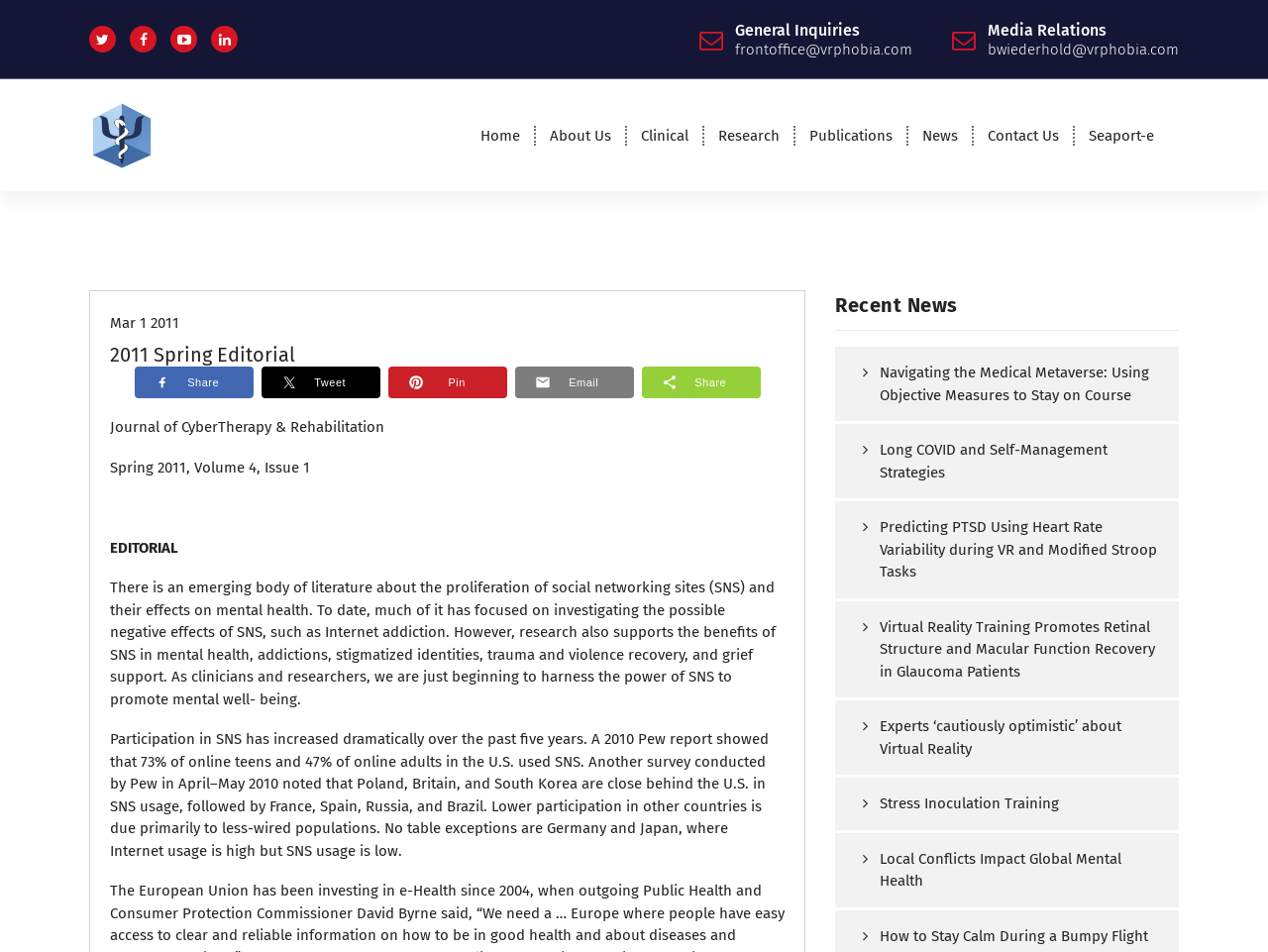Locate the bounding box coordinates of the element that should be clicked to fulfill the instruction: "Share on Facebook".

[0.122, 0.393, 0.134, 0.41]